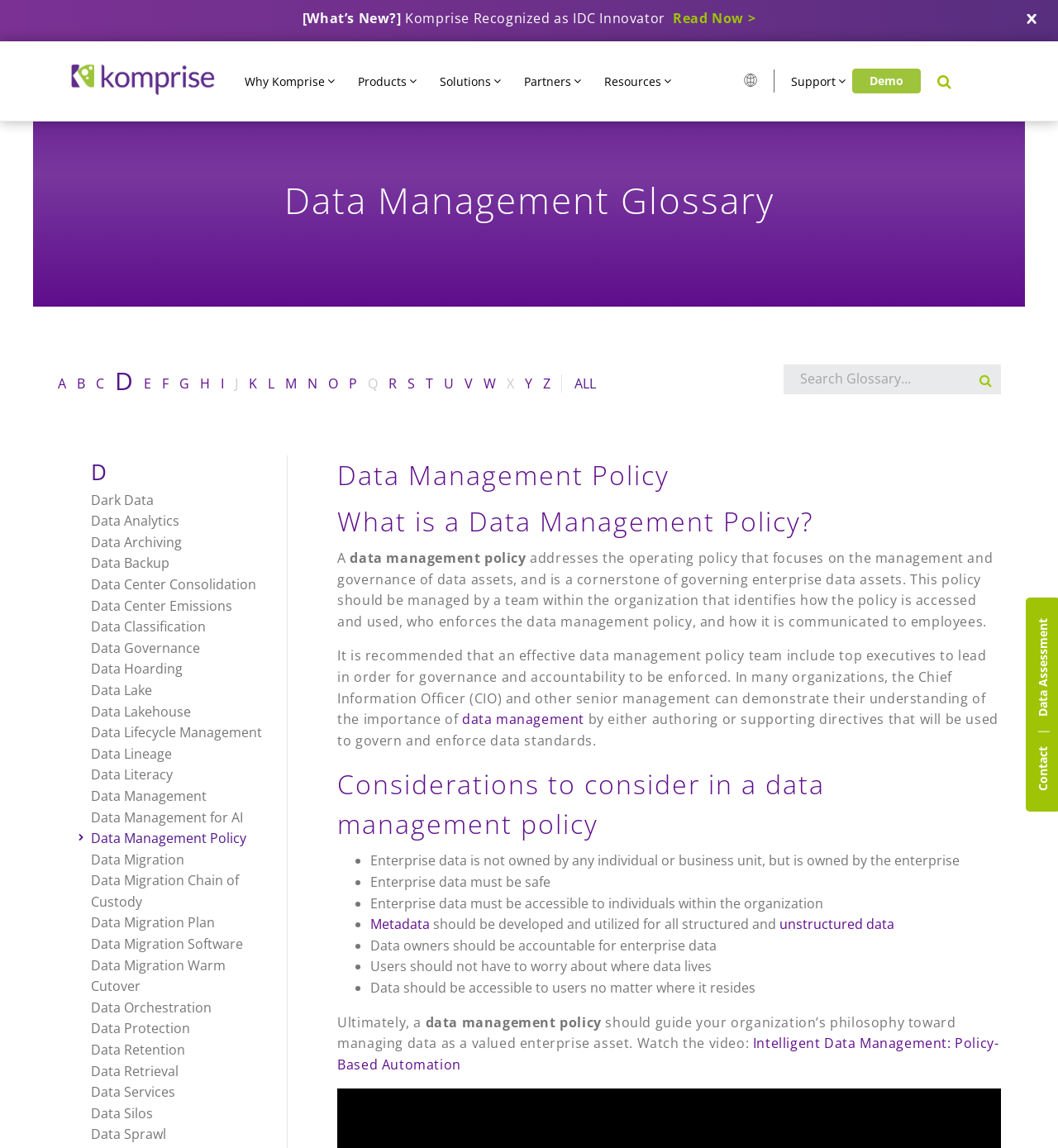Find the bounding box coordinates for the HTML element described in this sentence: "Data Migration Chain of Custody". Provide the coordinates as four float numbers between 0 and 1, in the format [left, top, right, bottom].

[0.086, 0.759, 0.225, 0.793]